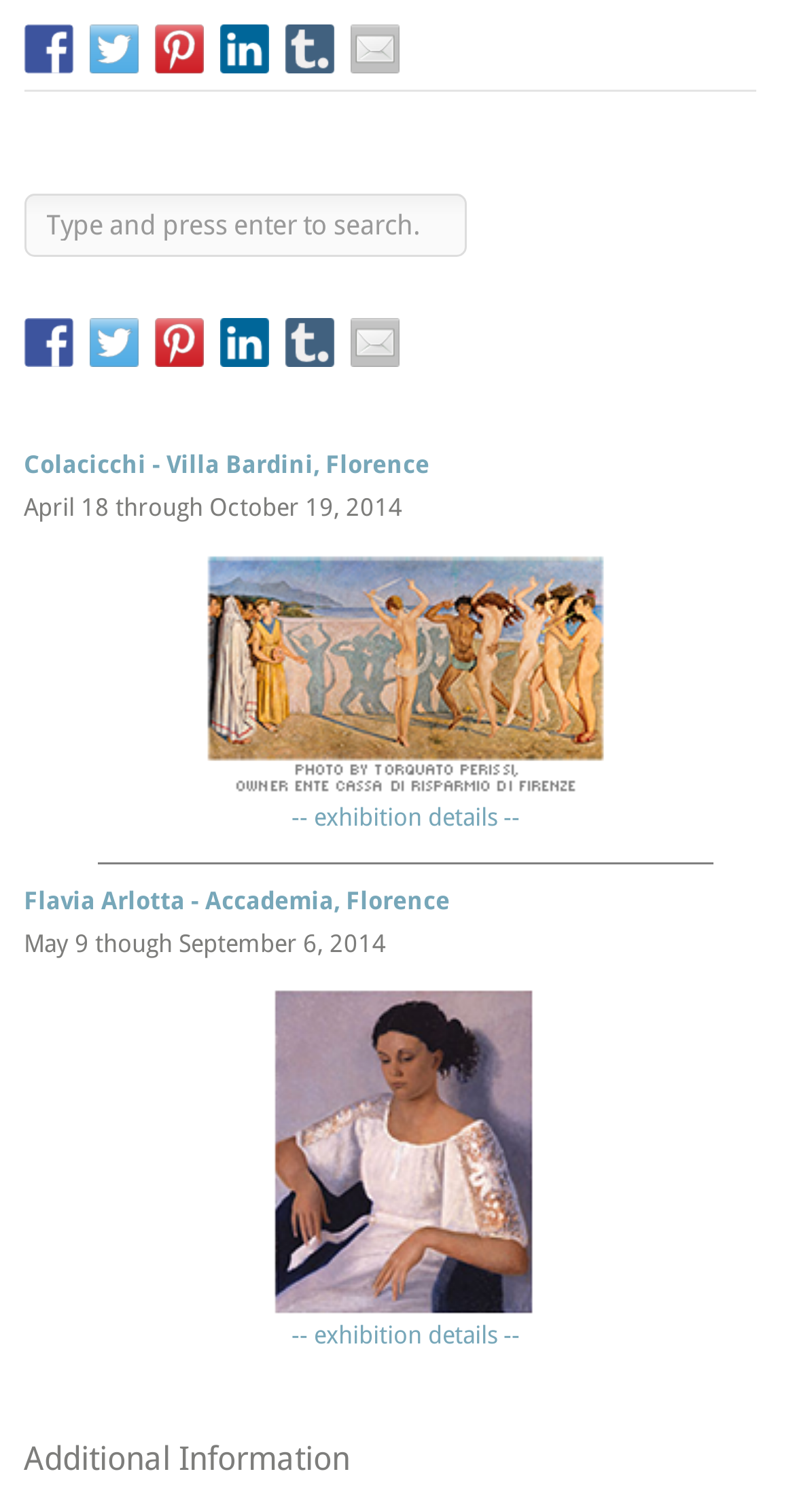What is the date range of the first exhibition? Observe the screenshot and provide a one-word or short phrase answer.

April 18 through October 19, 2014